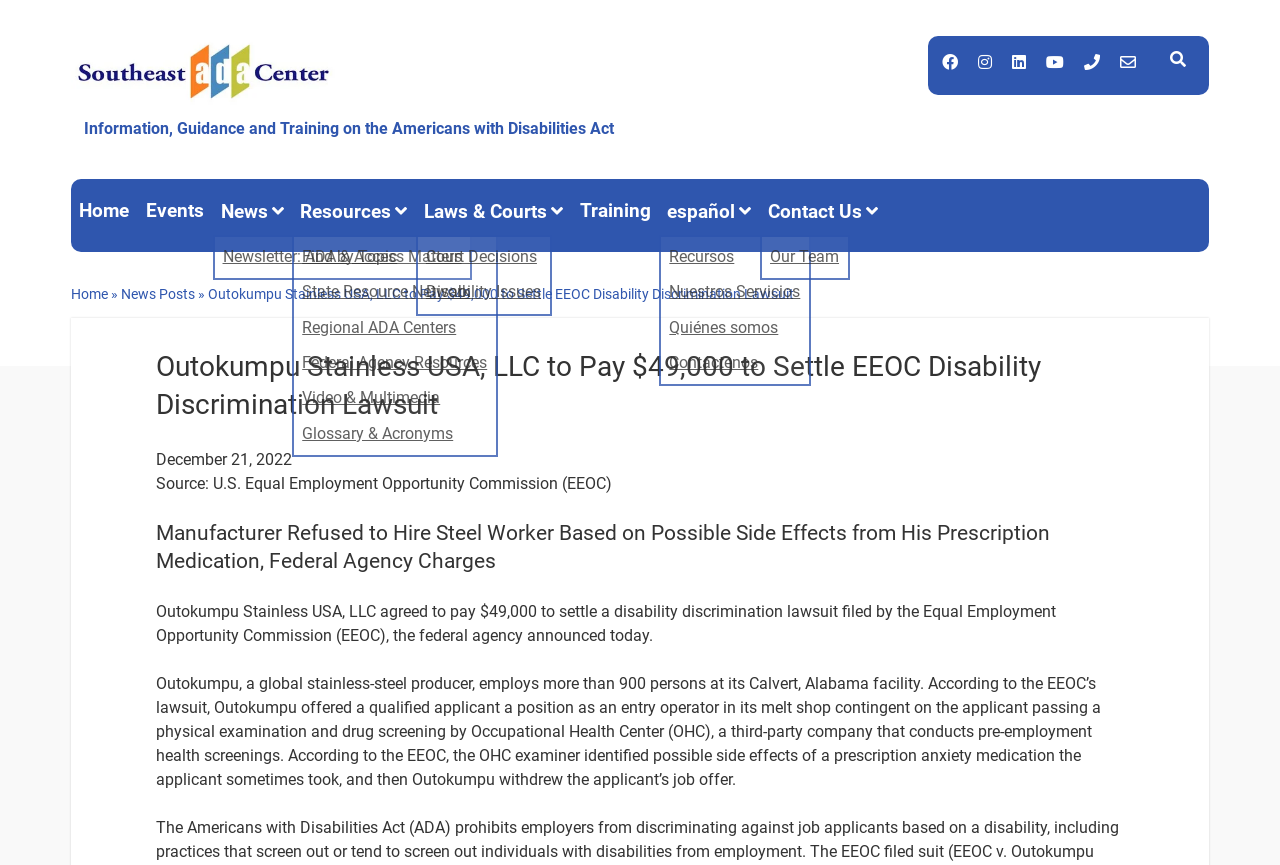Please identify the bounding box coordinates for the region that you need to click to follow this instruction: "Contact Us".

[0.645, 0.225, 0.743, 0.267]